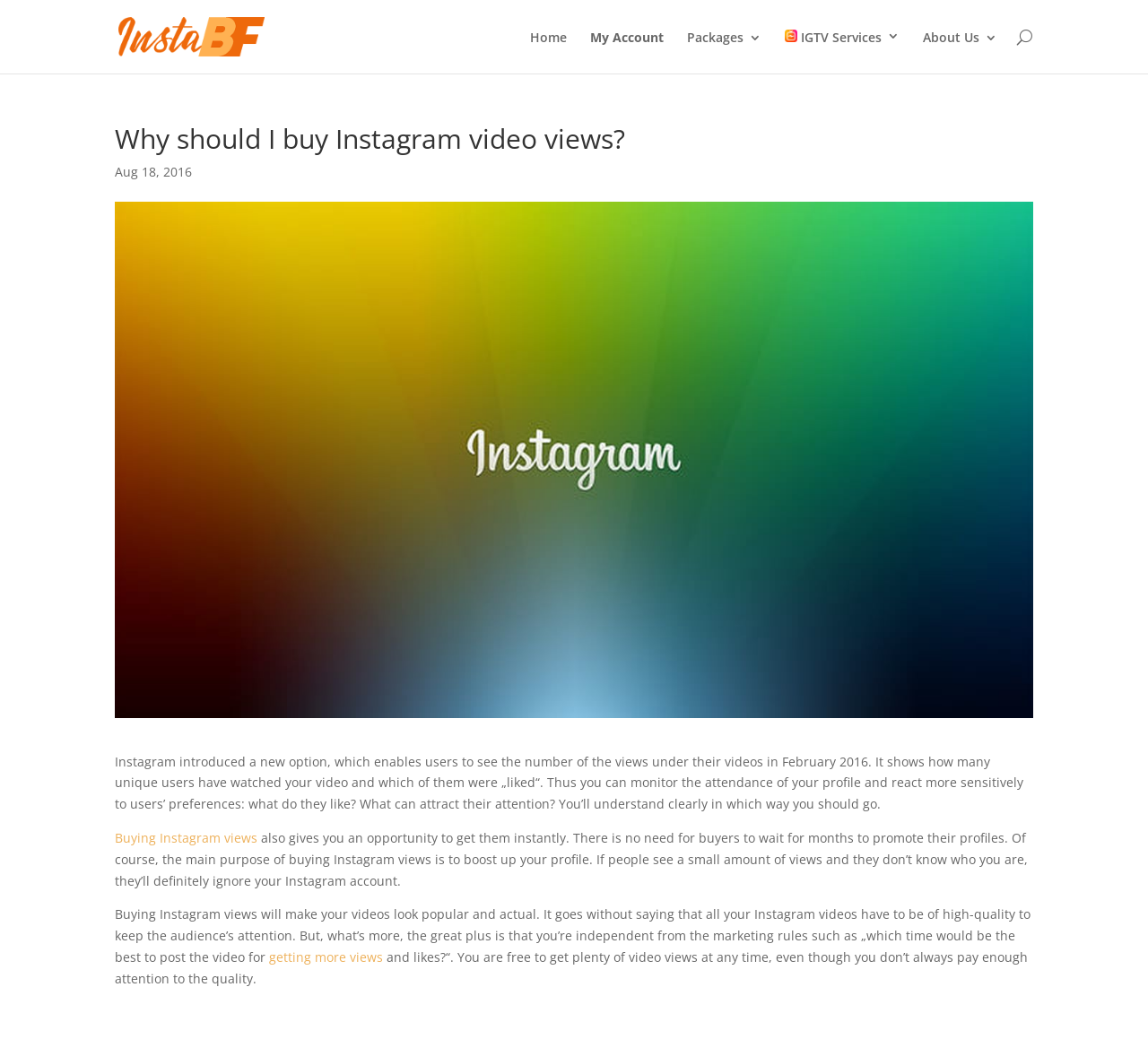Can you find the bounding box coordinates for the element that needs to be clicked to execute this instruction: "Click on the 'FUND YOUR LIFE' link"? The coordinates should be given as four float numbers between 0 and 1, i.e., [left, top, right, bottom].

None